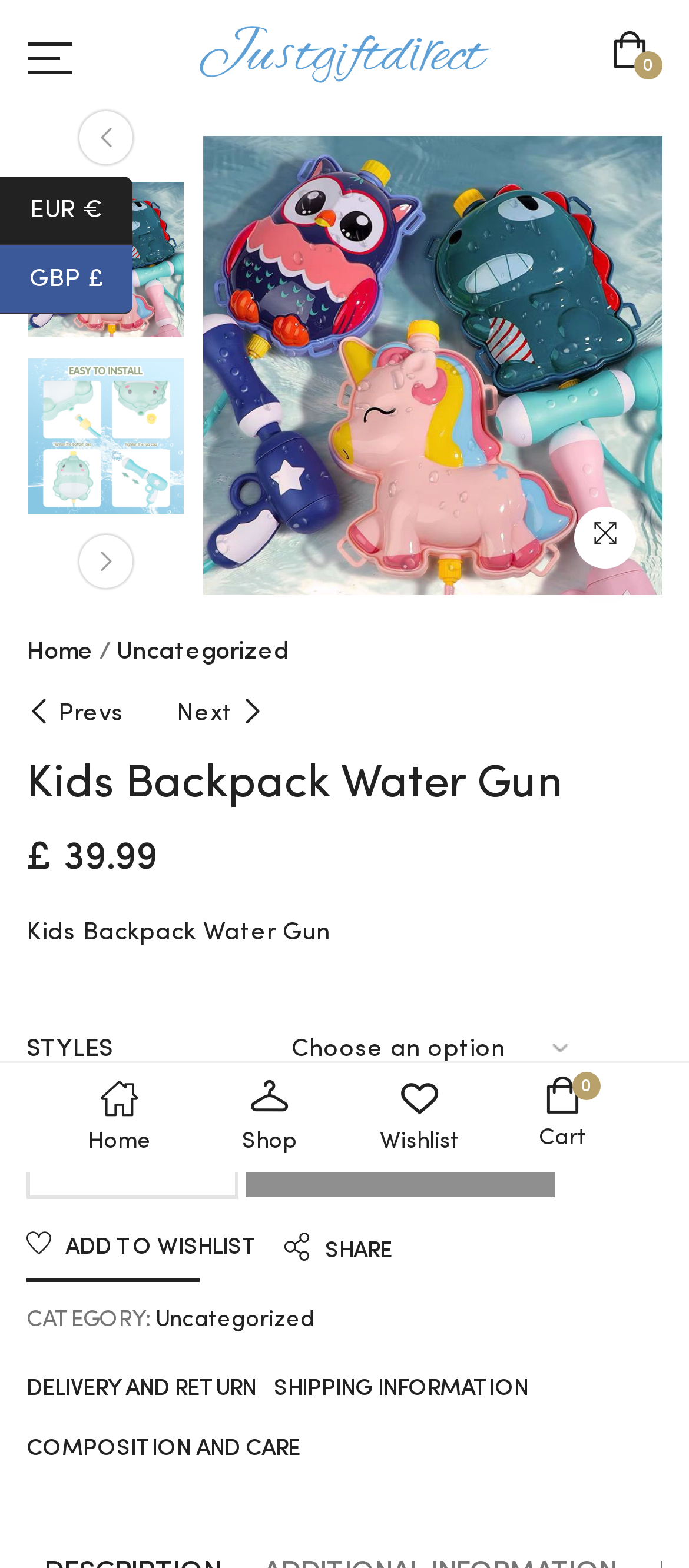What is the function of the '-' button?
Look at the image and provide a detailed response to the question.

I inferred the function of the '-' button by its location next to the spinbutton 'Kids Backpack Water Gun quantity' and the '+' button, which suggests that it is used to decrease the quantity of the product.